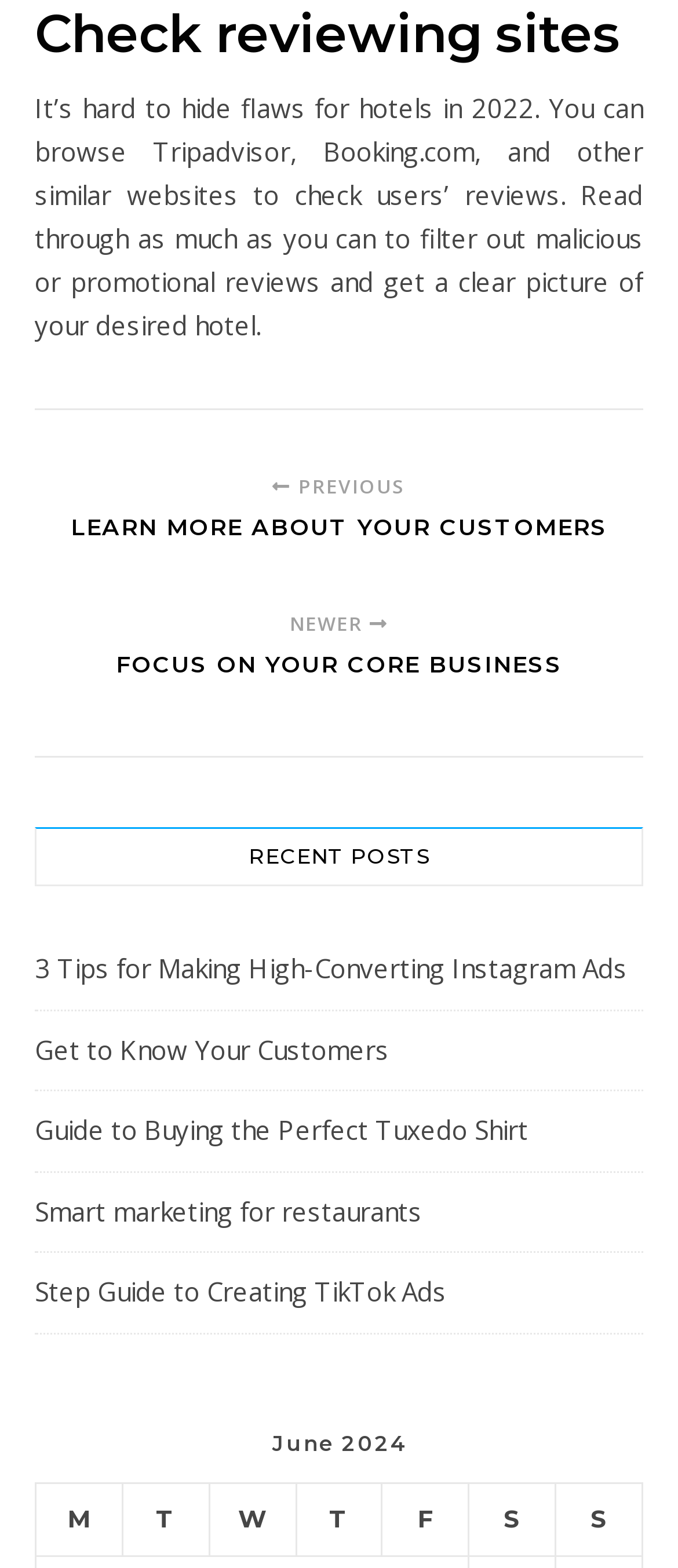Find and provide the bounding box coordinates for the UI element described here: "Smart marketing for restaurants". The coordinates should be given as four float numbers between 0 and 1: [left, top, right, bottom].

[0.051, 0.761, 0.623, 0.783]